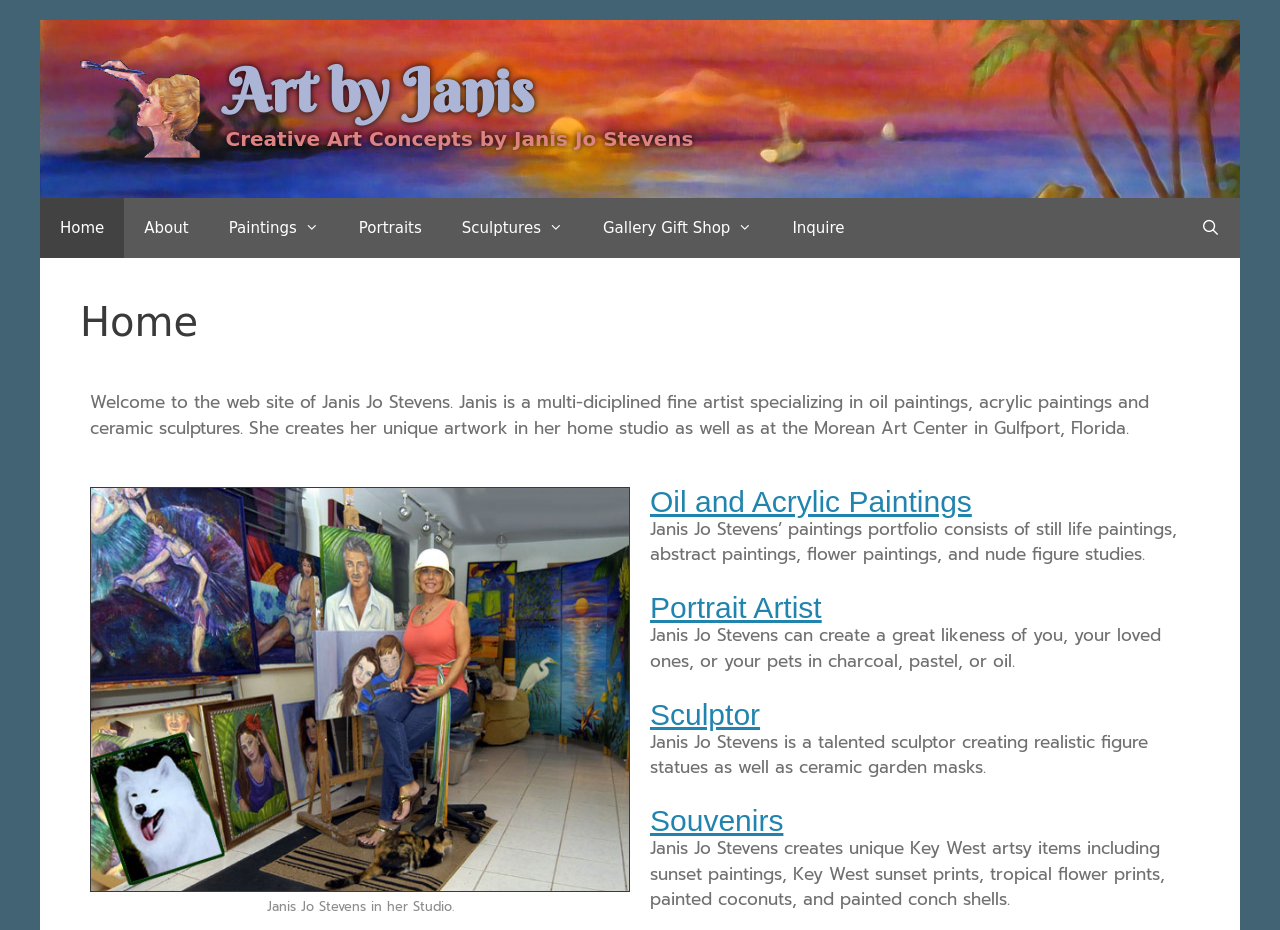Identify the bounding box coordinates of the specific part of the webpage to click to complete this instruction: "Search for a topic".

None